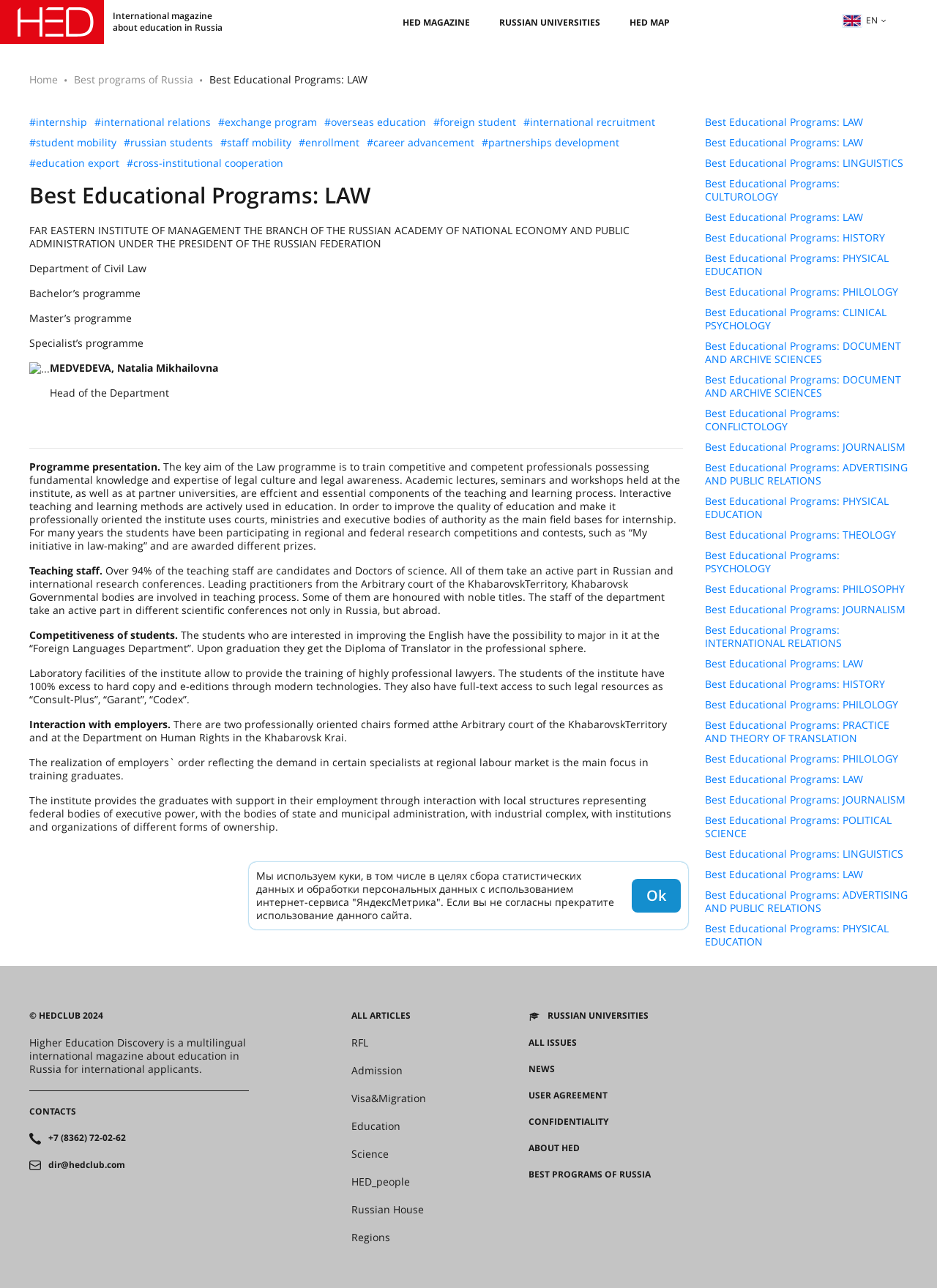Identify the bounding box coordinates of the region I need to click to complete this instruction: "Read about 'Programme presentation'".

[0.031, 0.357, 0.174, 0.368]